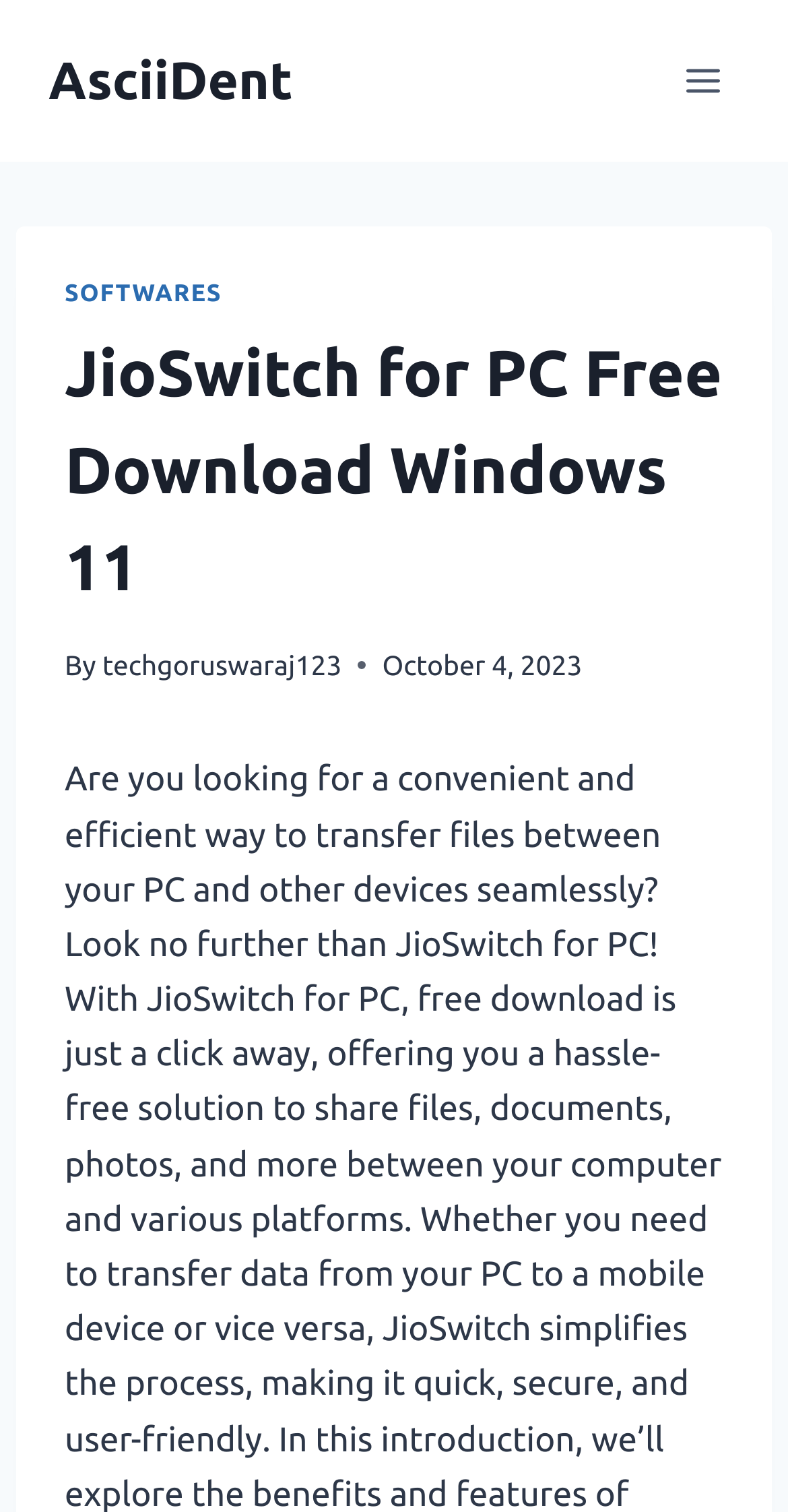Generate a thorough explanation of the webpage's elements.

The webpage is about JioSwitch for PC, a file transfer software. At the top left, there is a link to "AsciiDent". On the top right, there is a button to "Open menu" which is not expanded. 

Below the top section, there is a header section that spans almost the entire width of the page. Within this section, there are several elements. On the left, there is a link to "SOFTWARES". Next to it, there is a heading that reads "JioSwitch for PC Free Download Windows 11". Further to the right, there is a text "By" followed by a link to "techgoruswaraj123". On the rightmost side, there is a time element showing the date "October 4, 2023".